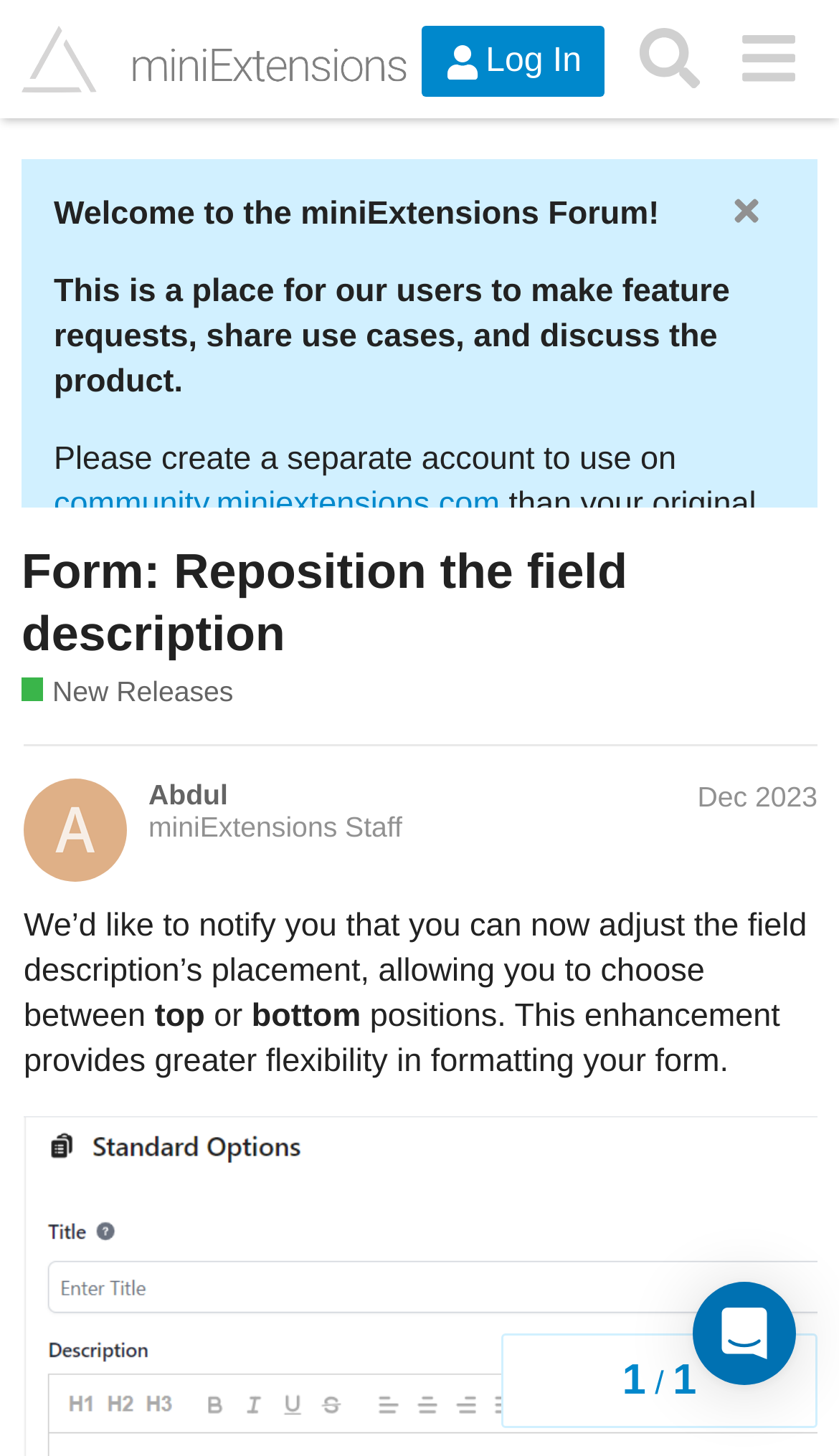How many buttons are there in the header?
Provide a well-explained and detailed answer to the question.

I counted the number of button elements in the header section, which are 'Log In', 'Search', 'menu', and another 'menu' button, so there are 4 buttons in total.